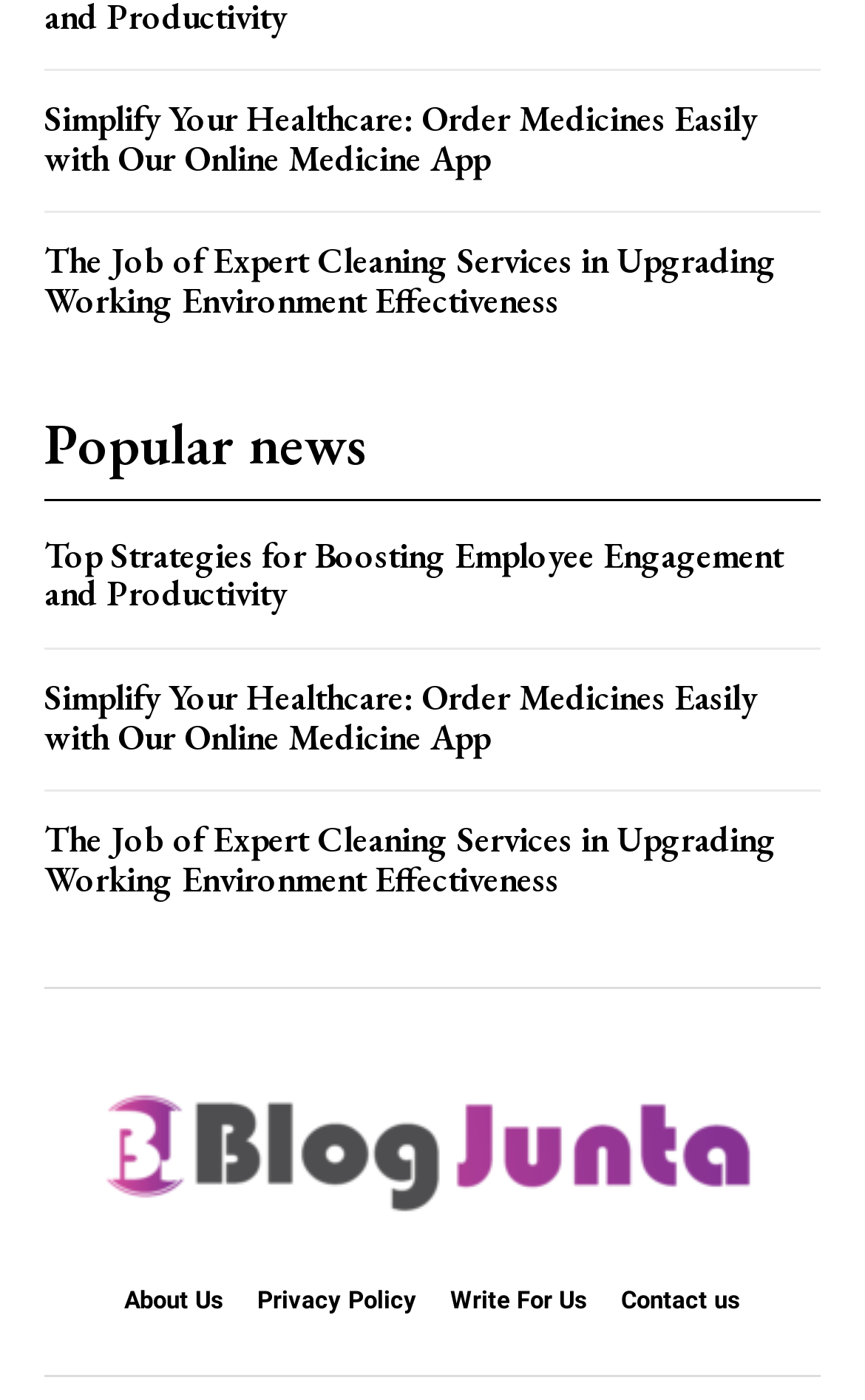Please mark the bounding box coordinates of the area that should be clicked to carry out the instruction: "Click the 'Logo'".

[0.109, 0.745, 0.878, 0.903]